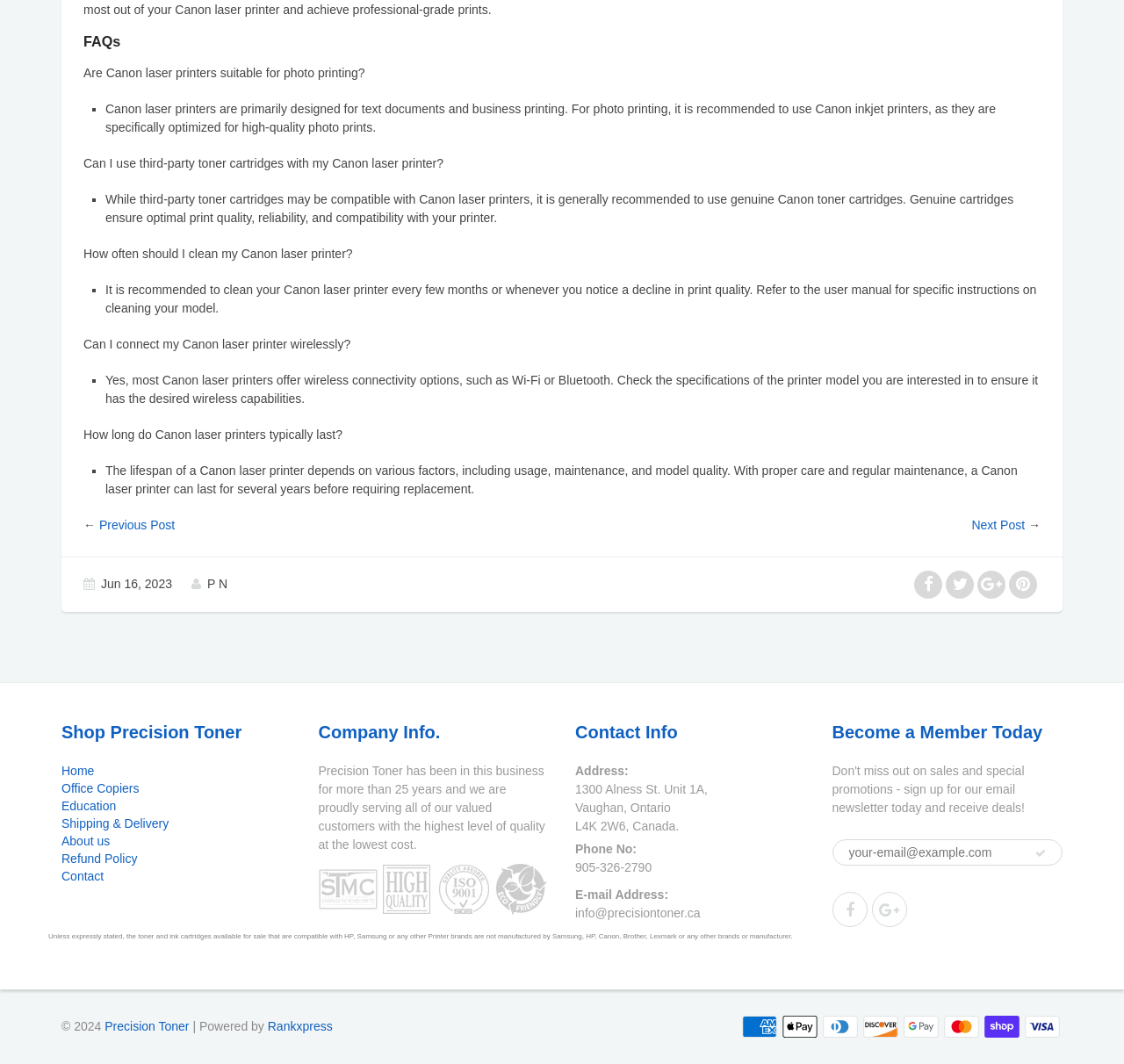Given the element description Shipping & Delivery, predict the bounding box coordinates for the UI element in the webpage screenshot. The format should be (top-left x, top-left y, bottom-right x, bottom-right y), and the values should be between 0 and 1.

[0.055, 0.767, 0.15, 0.78]